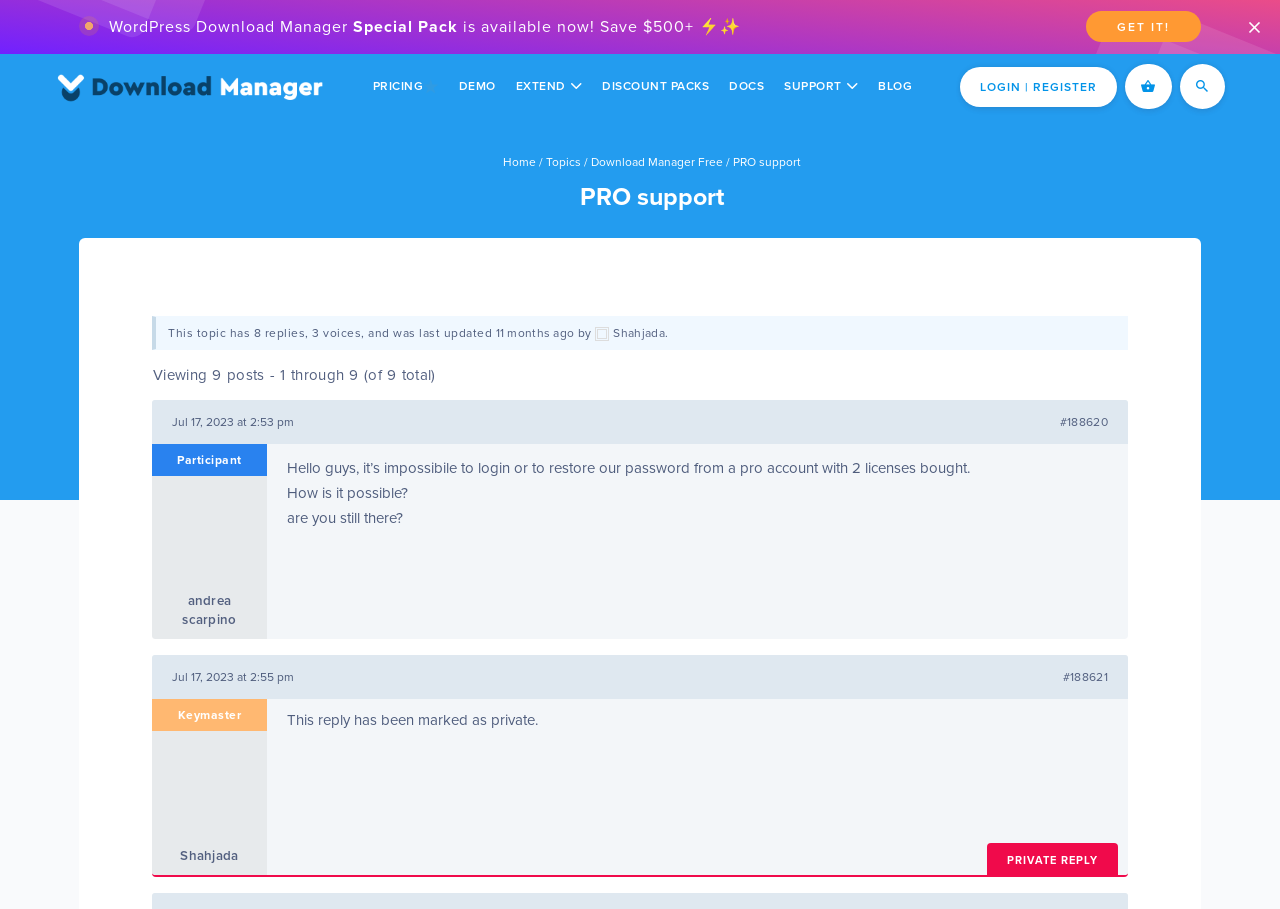Give a one-word or one-phrase response to the question:
What is the position of the 'LOGIN | REGISTER' link?

Top-right